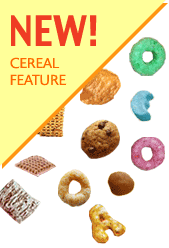What shapes of cereals are displayed in the image?
Kindly answer the question with as much detail as you can.

The caption describes the image as showcasing various cereal shapes and colors, including crunchy loops, puffs, and squares, which contribute to an enticing and playful presentation.